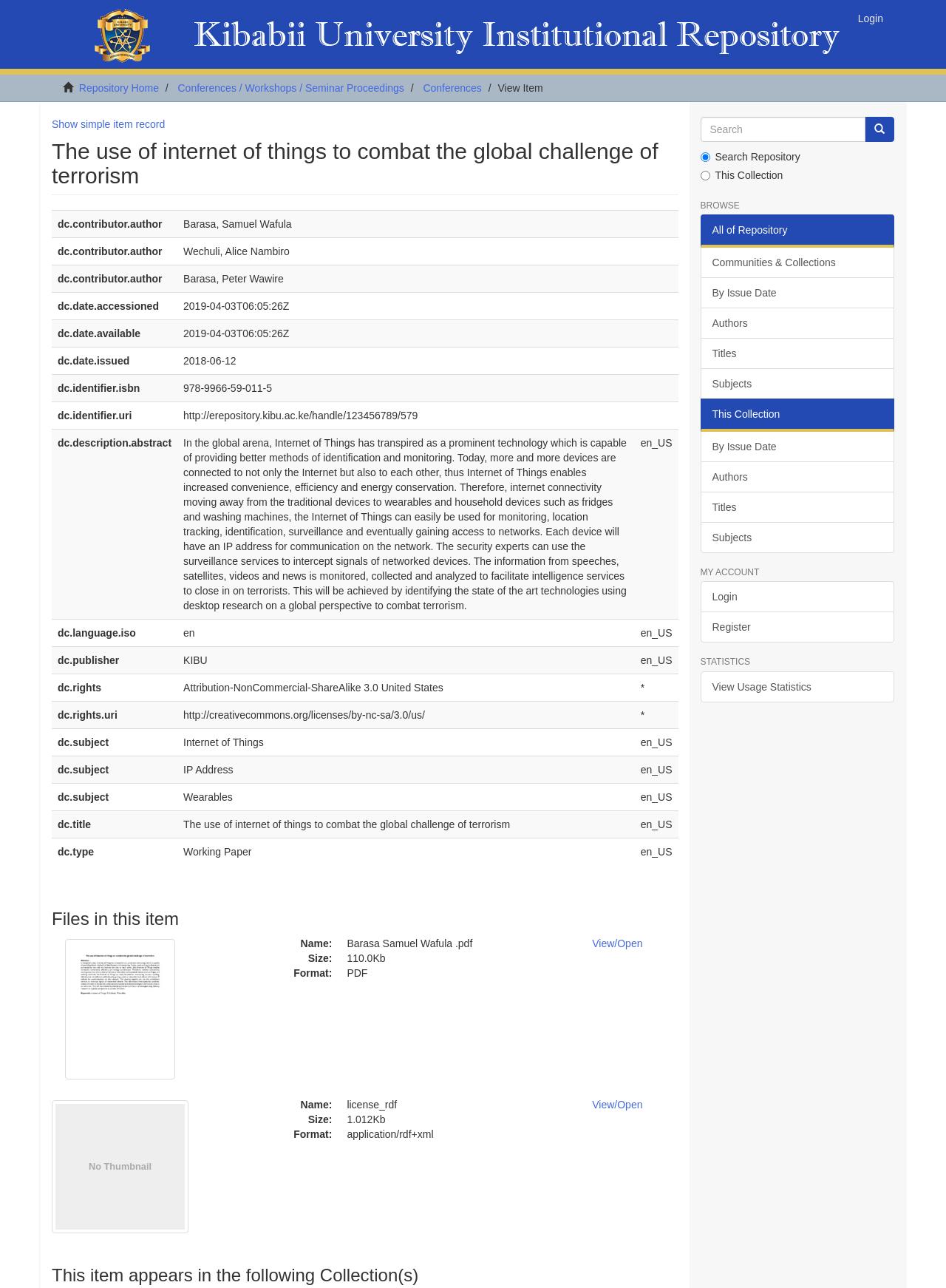Please identify the bounding box coordinates of the region to click in order to complete the given instruction: "Show the simple item record". The coordinates should be four float numbers between 0 and 1, i.e., [left, top, right, bottom].

[0.055, 0.092, 0.174, 0.101]